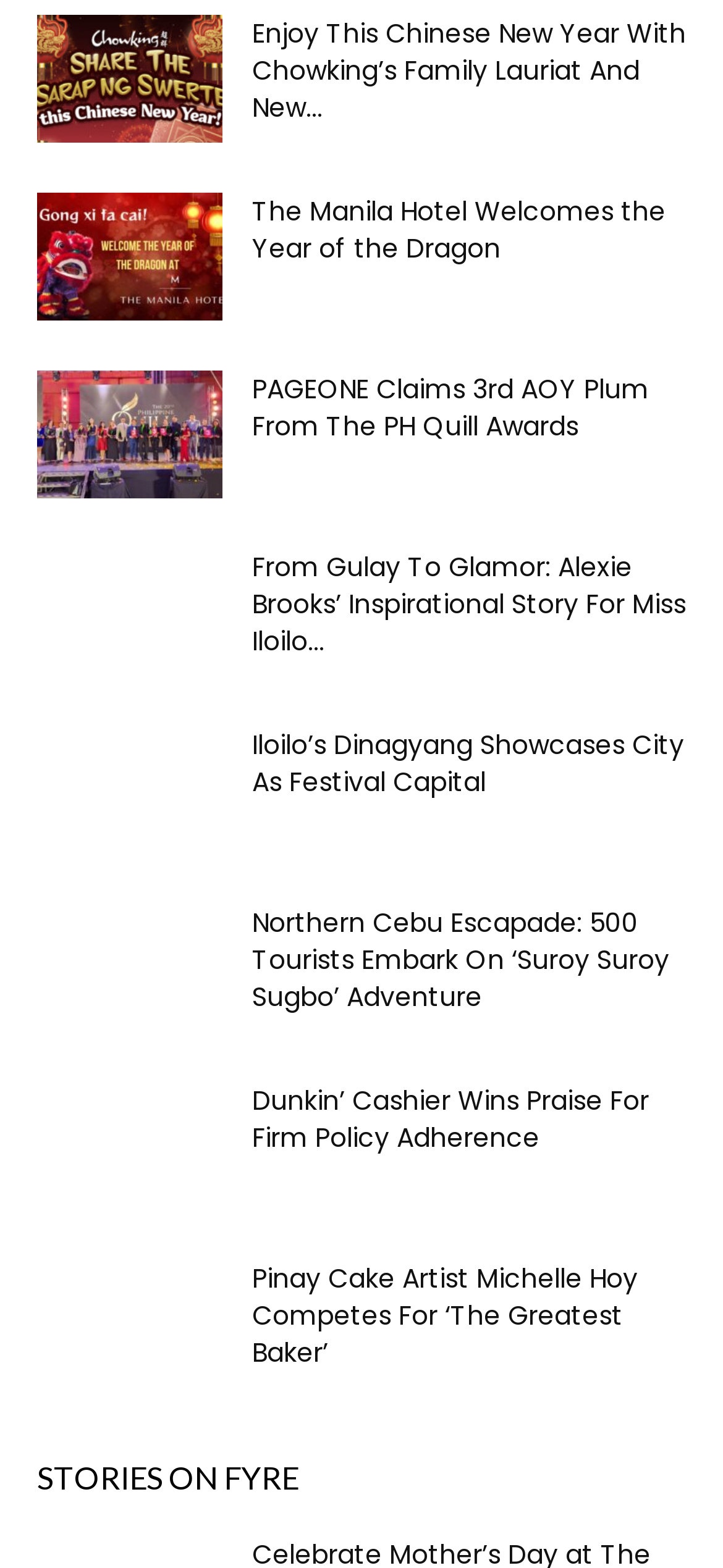Please determine the bounding box coordinates of the element to click in order to execute the following instruction: "Discover Alexie Brooks' inspirational story for Miss Iloilo 2024". The coordinates should be four float numbers between 0 and 1, specified as [left, top, right, bottom].

[0.349, 0.35, 0.949, 0.42]